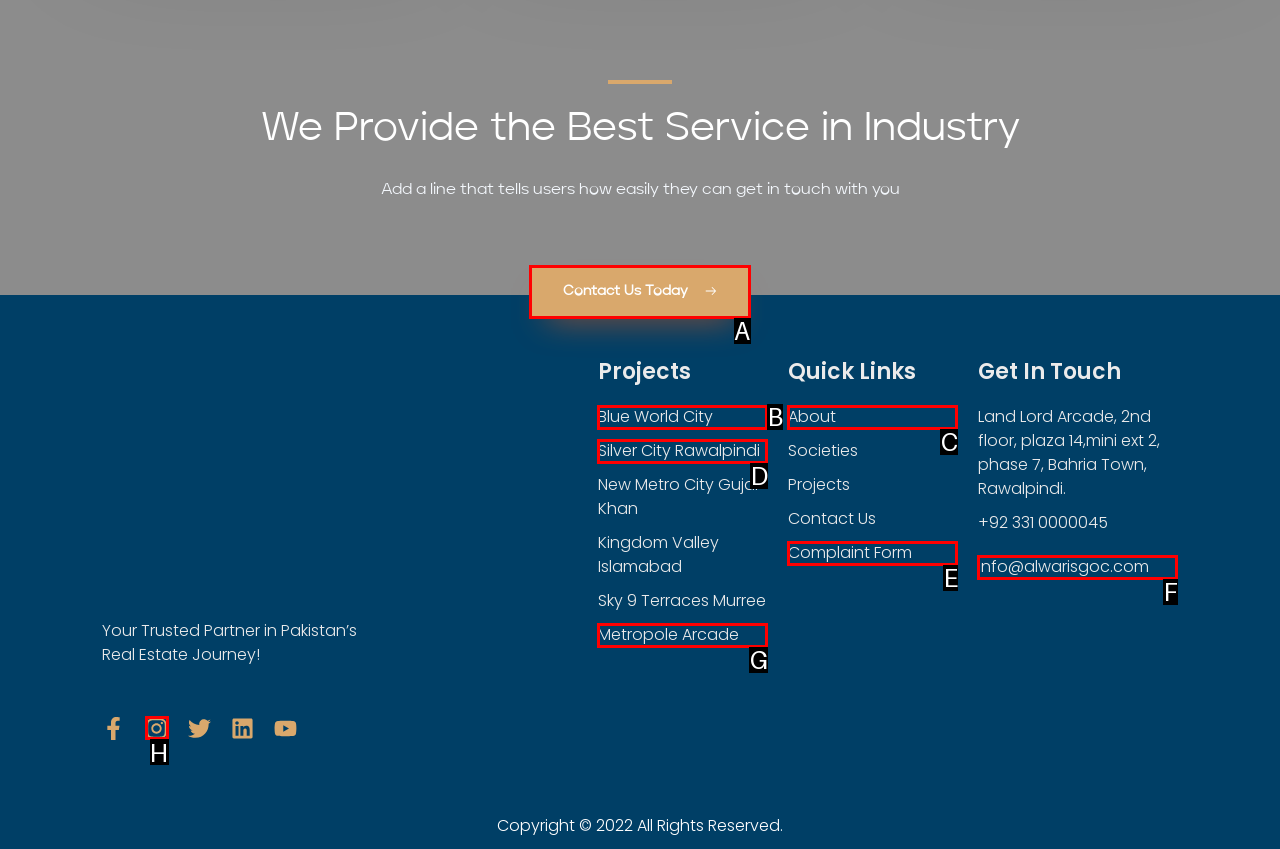Specify which UI element should be clicked to accomplish the task: Click Contact Us Today. Answer with the letter of the correct choice.

A